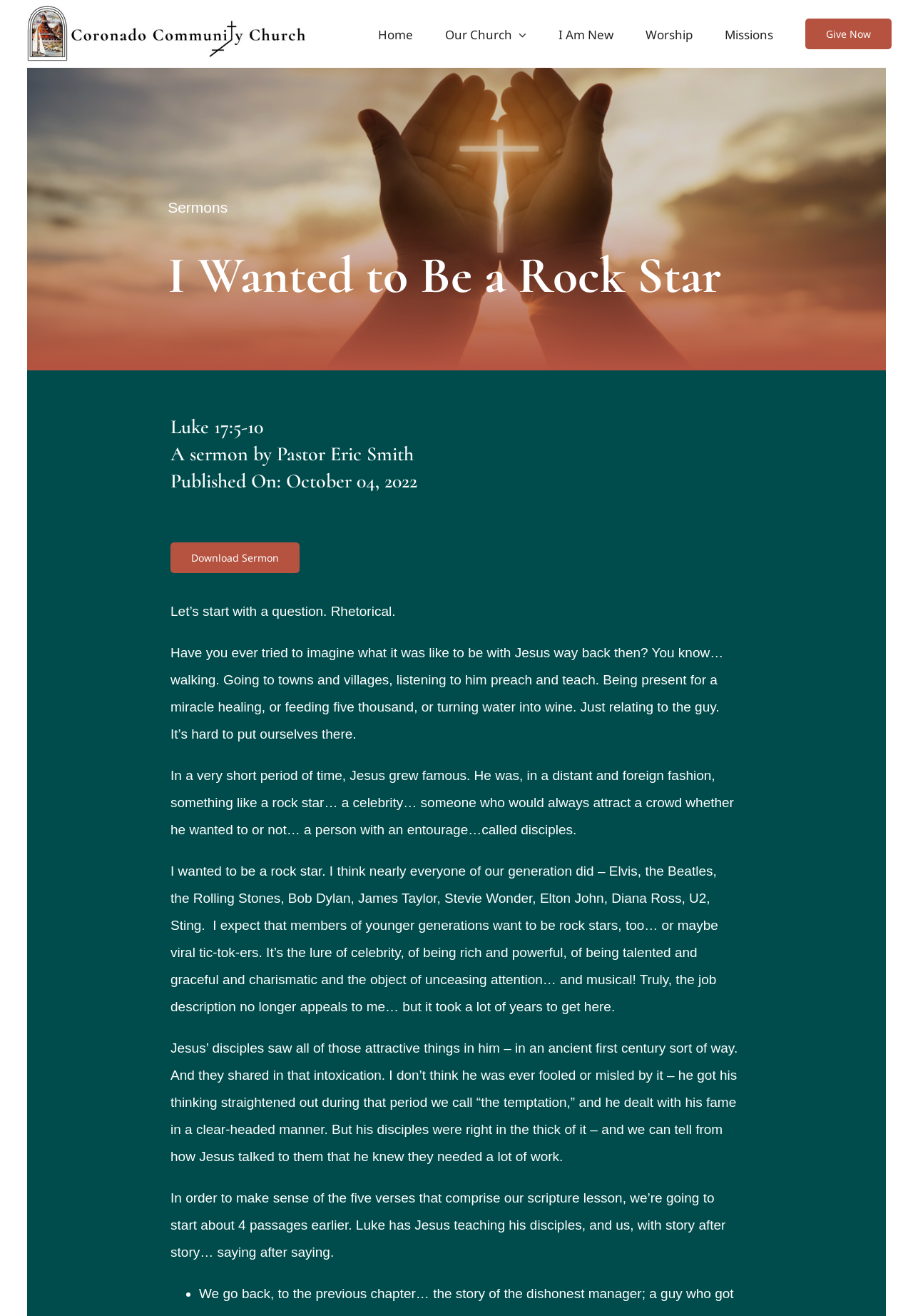What is the link text to download the sermon?
Answer the question with a single word or phrase by looking at the picture.

Download Sermon